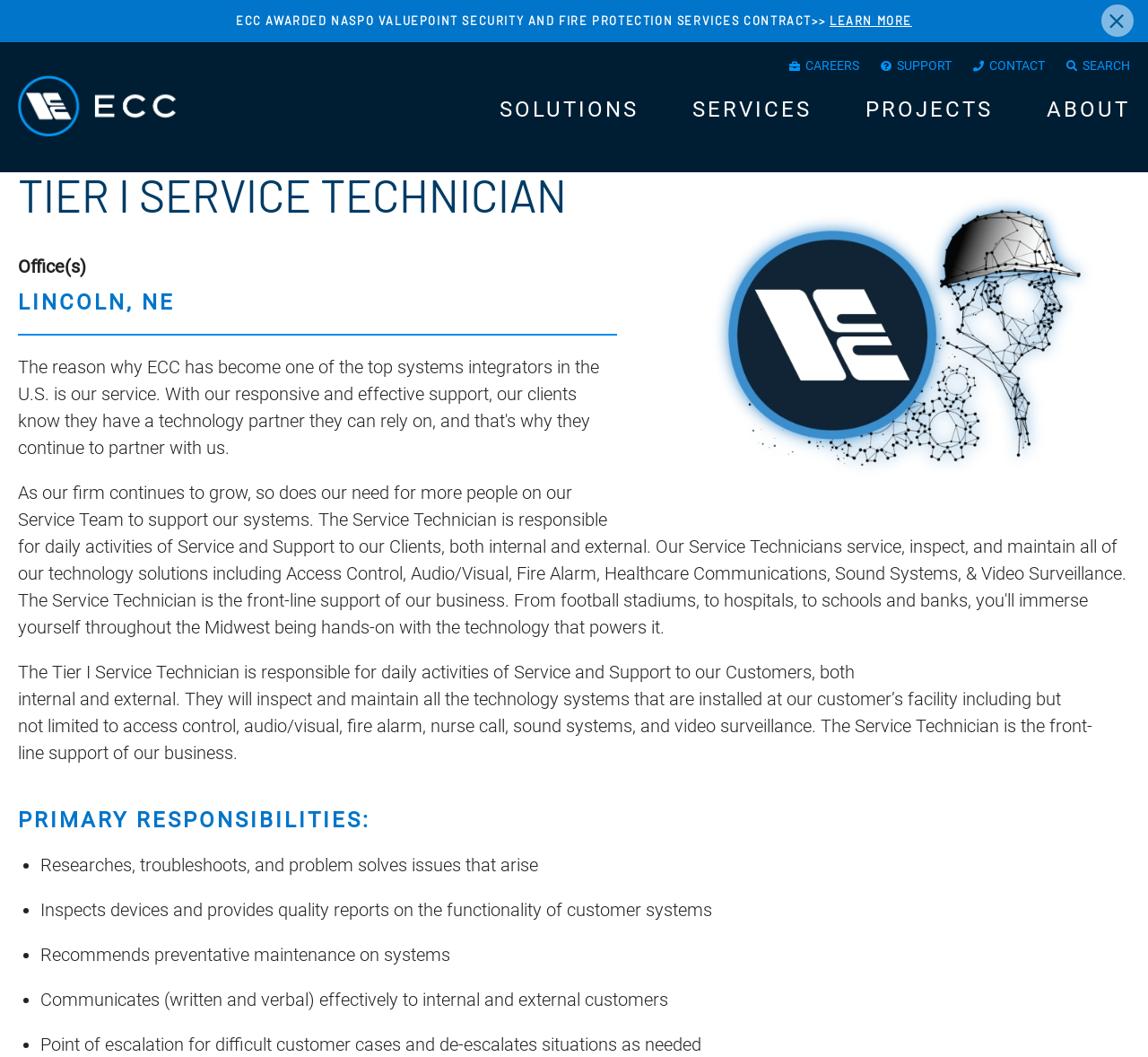Identify the bounding box coordinates of the area that should be clicked in order to complete the given instruction: "Go to the 'CAREERS' page". The bounding box coordinates should be four float numbers between 0 and 1, i.e., [left, top, right, bottom].

[0.678, 0.04, 0.758, 0.085]